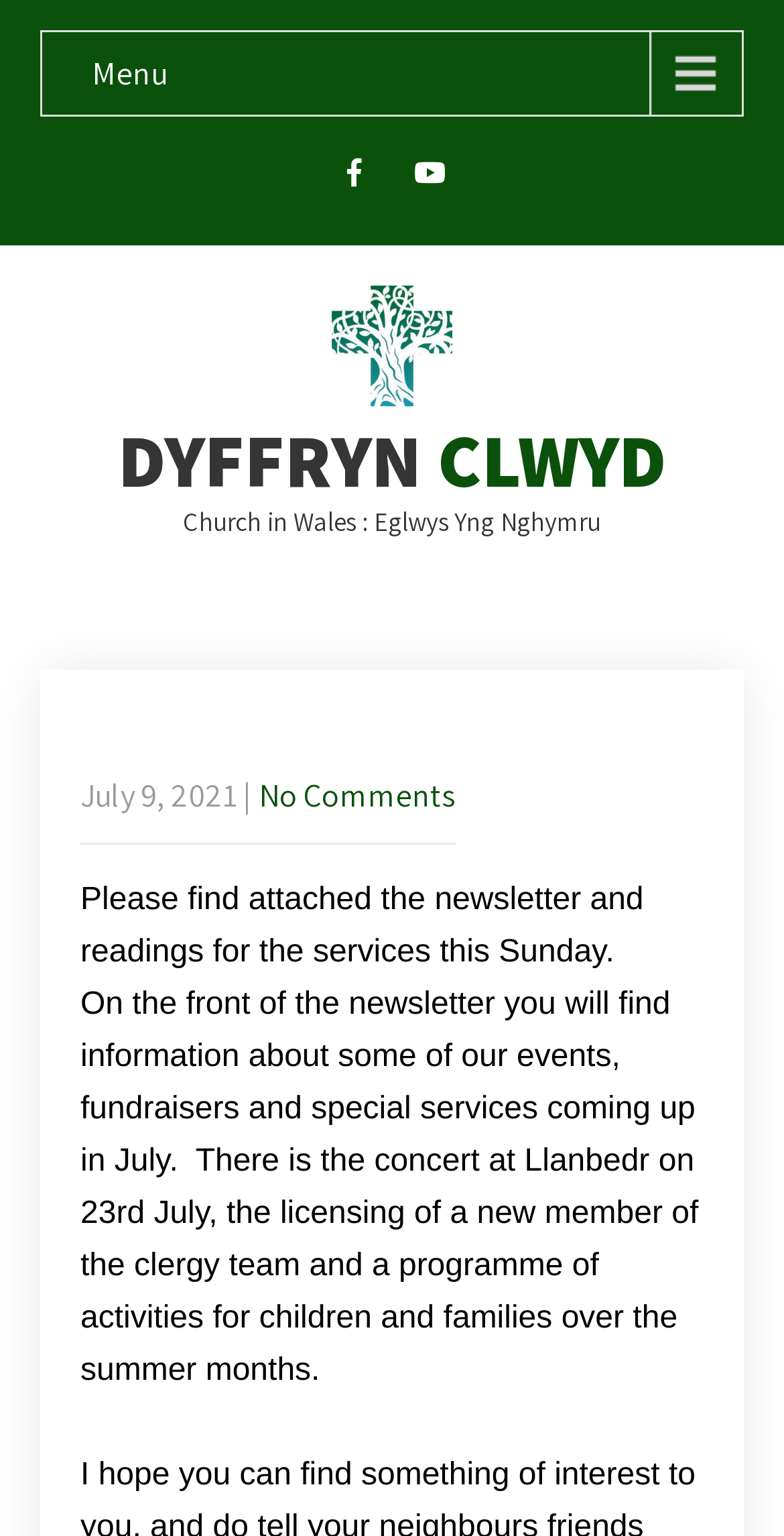What is the purpose of the newsletter?
Provide a concise answer using a single word or phrase based on the image.

To inform about events and services